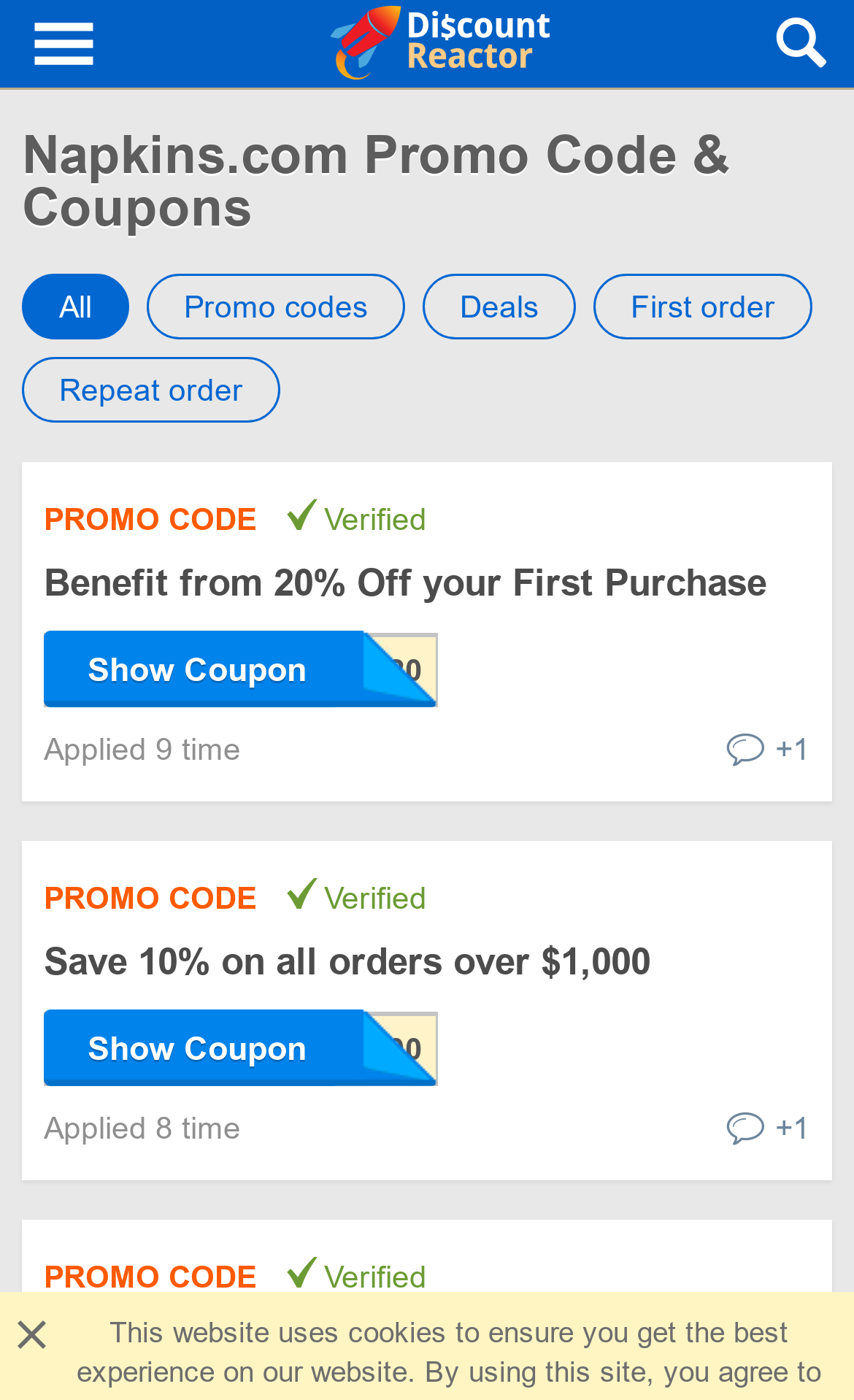How many categories of codes are available?
Please provide a single word or phrase as your answer based on the screenshot.

4